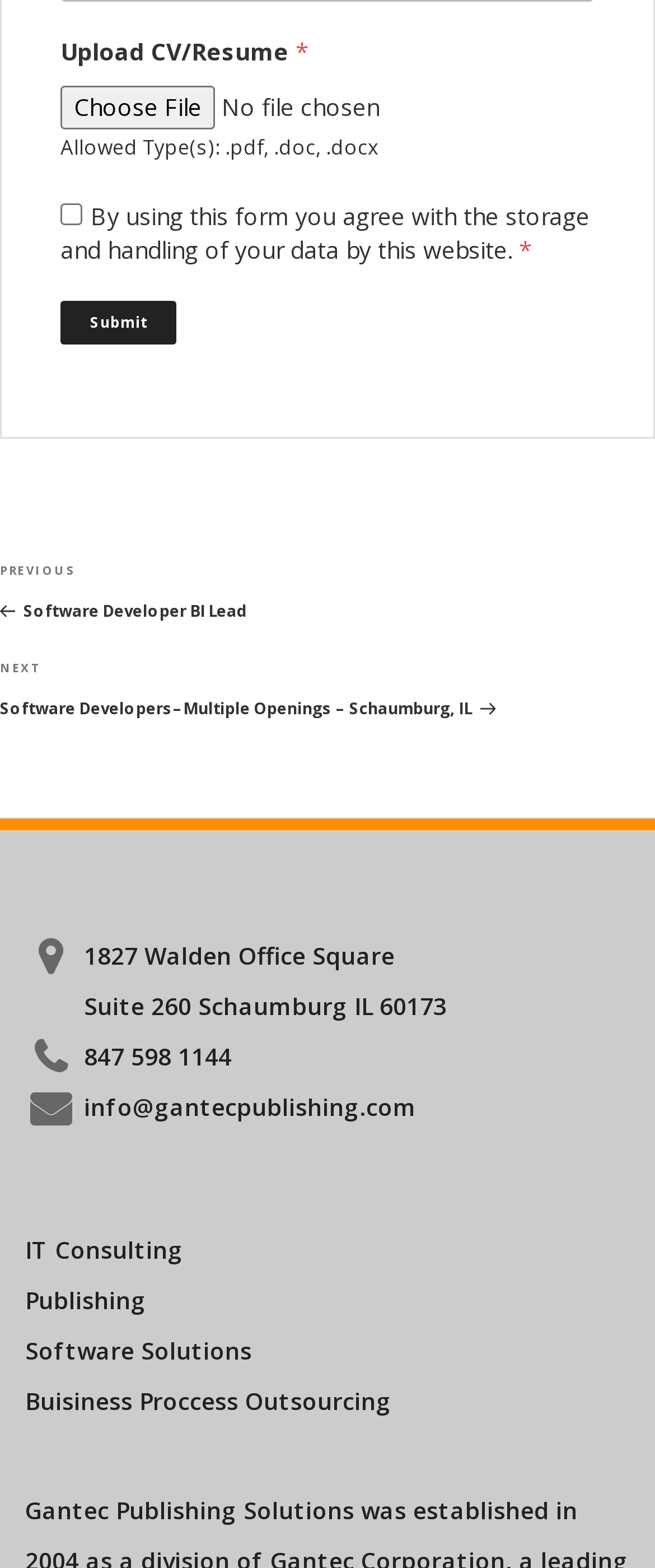What is required to submit the form?
Examine the image closely and answer the question with as much detail as possible.

The webpage has a checkbox with the label 'By using this form you agree with the storage and handling of your data by this website.', indicating that users must agree to the storage and handling of their data in order to submit the form.